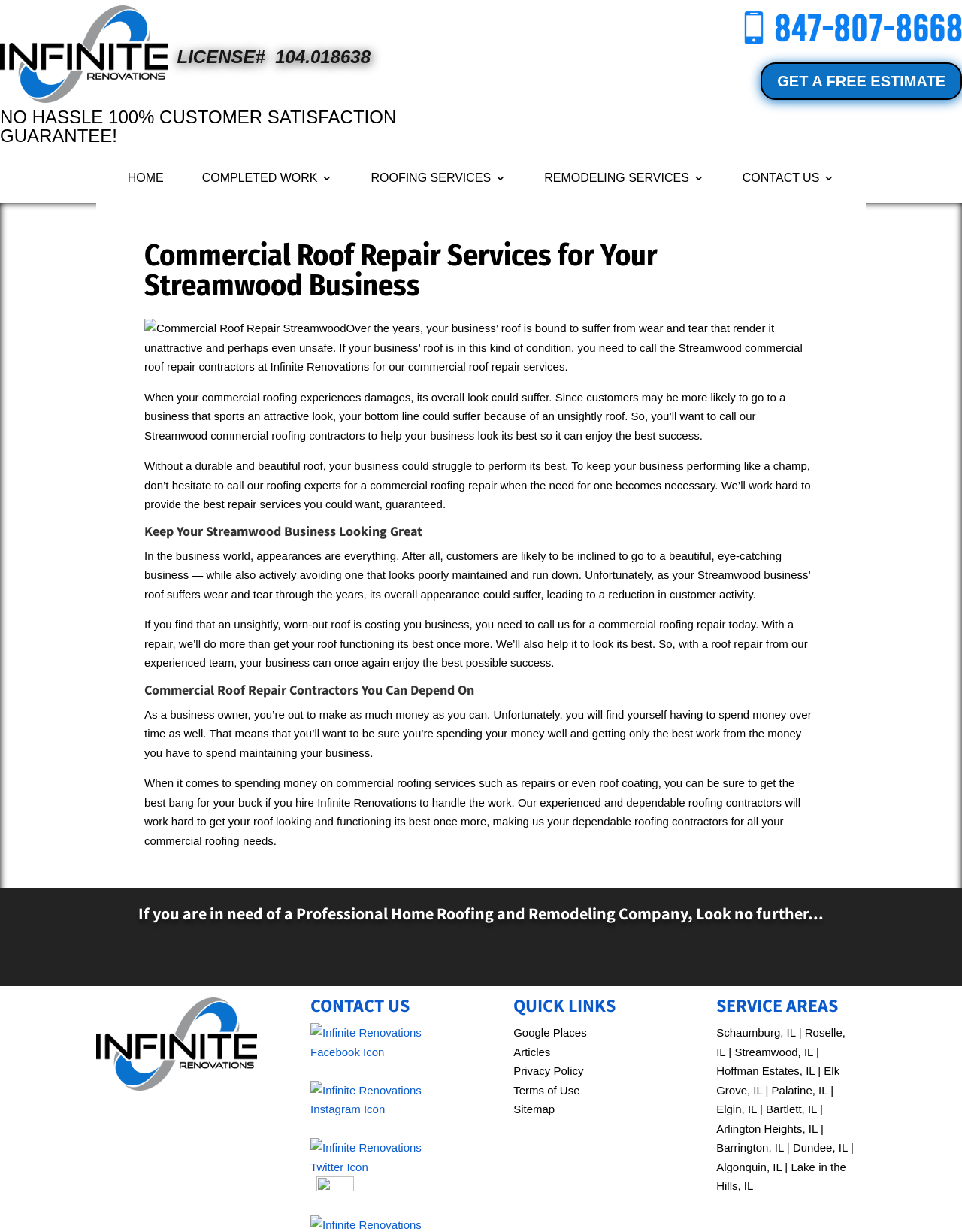Refer to the image and offer a detailed explanation in response to the question: How many social media links are there?

There are three social media links: Facebook, Instagram, and Twitter, which can be found at the bottom of the webpage.